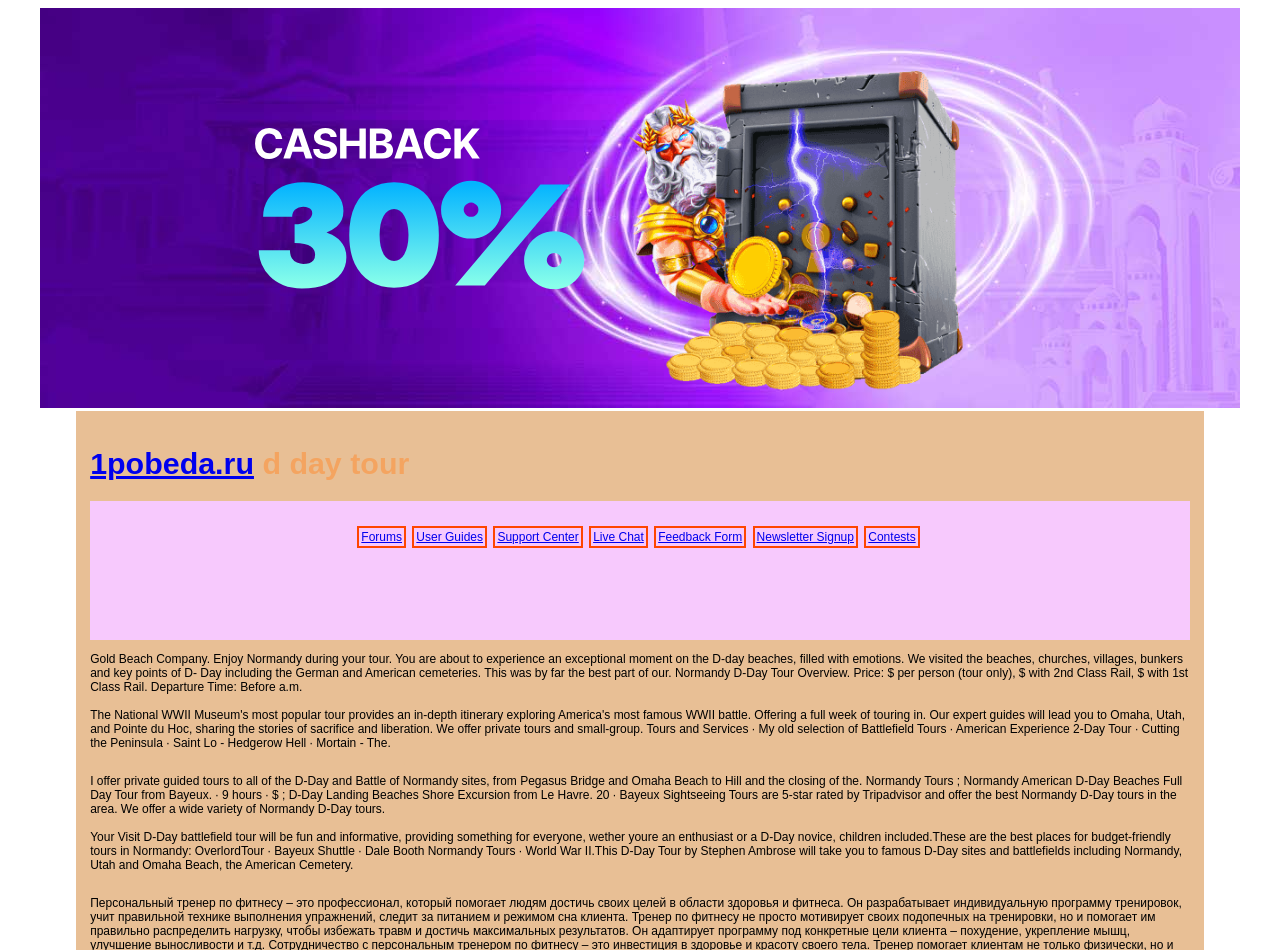Please give the bounding box coordinates of the area that should be clicked to fulfill the following instruction: "Click the banner". The coordinates should be in the format of four float numbers from 0 to 1, i.e., [left, top, right, bottom].

[0.031, 0.418, 0.969, 0.433]